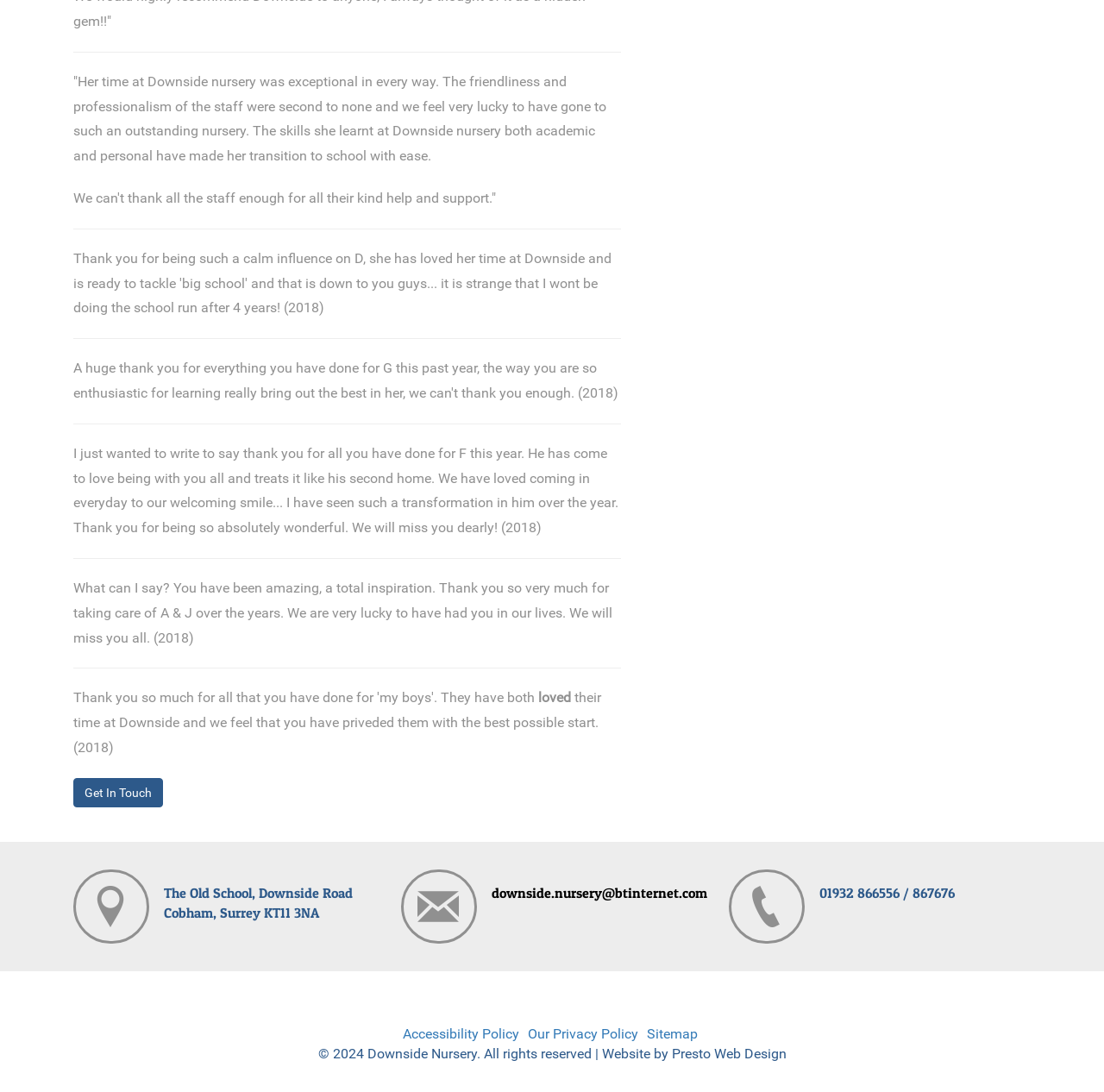Please provide a brief answer to the following inquiry using a single word or phrase:
What is the address of Downside Nursery?

The Old School, Downside Road, Cobham, Surrey KT11 3NA